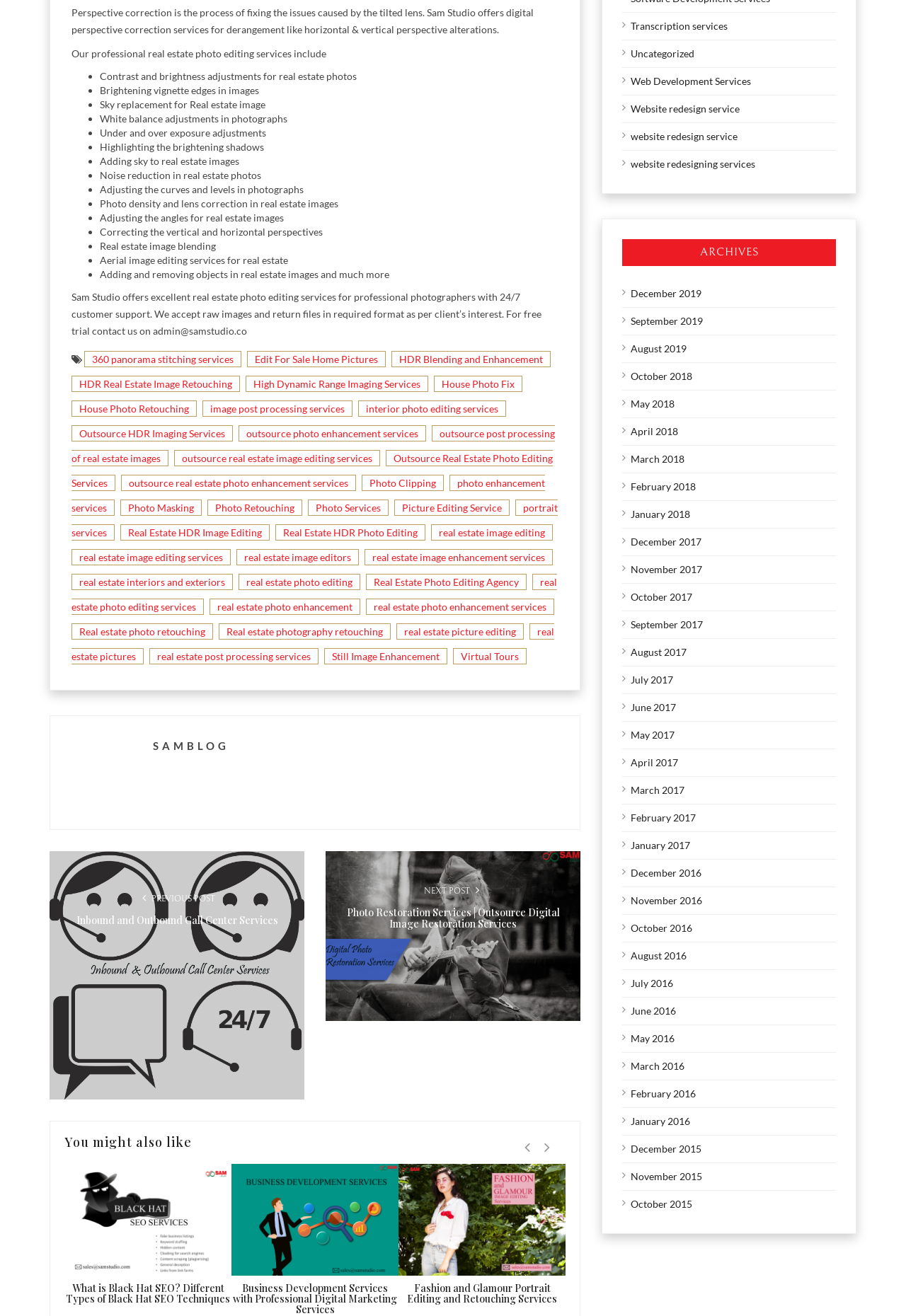Please determine the bounding box coordinates of the element to click in order to execute the following instruction: "Click on '360 panorama stitching services'". The coordinates should be four float numbers between 0 and 1, specified as [left, top, right, bottom].

[0.093, 0.267, 0.266, 0.279]